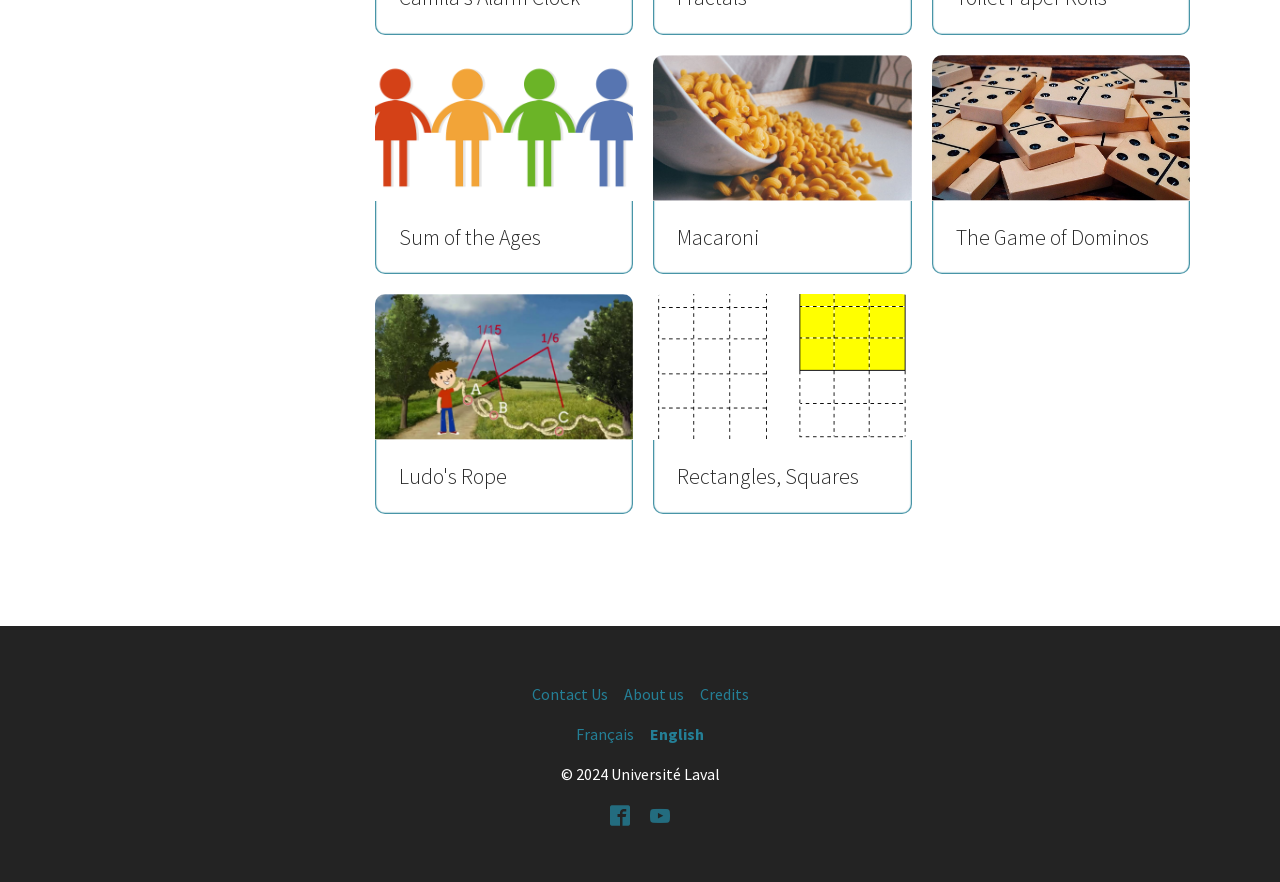Determine the bounding box of the UI element mentioned here: "The Game of Dominos". The coordinates must be in the format [left, top, right, bottom] with values ranging from 0 to 1.

[0.728, 0.063, 0.93, 0.311]